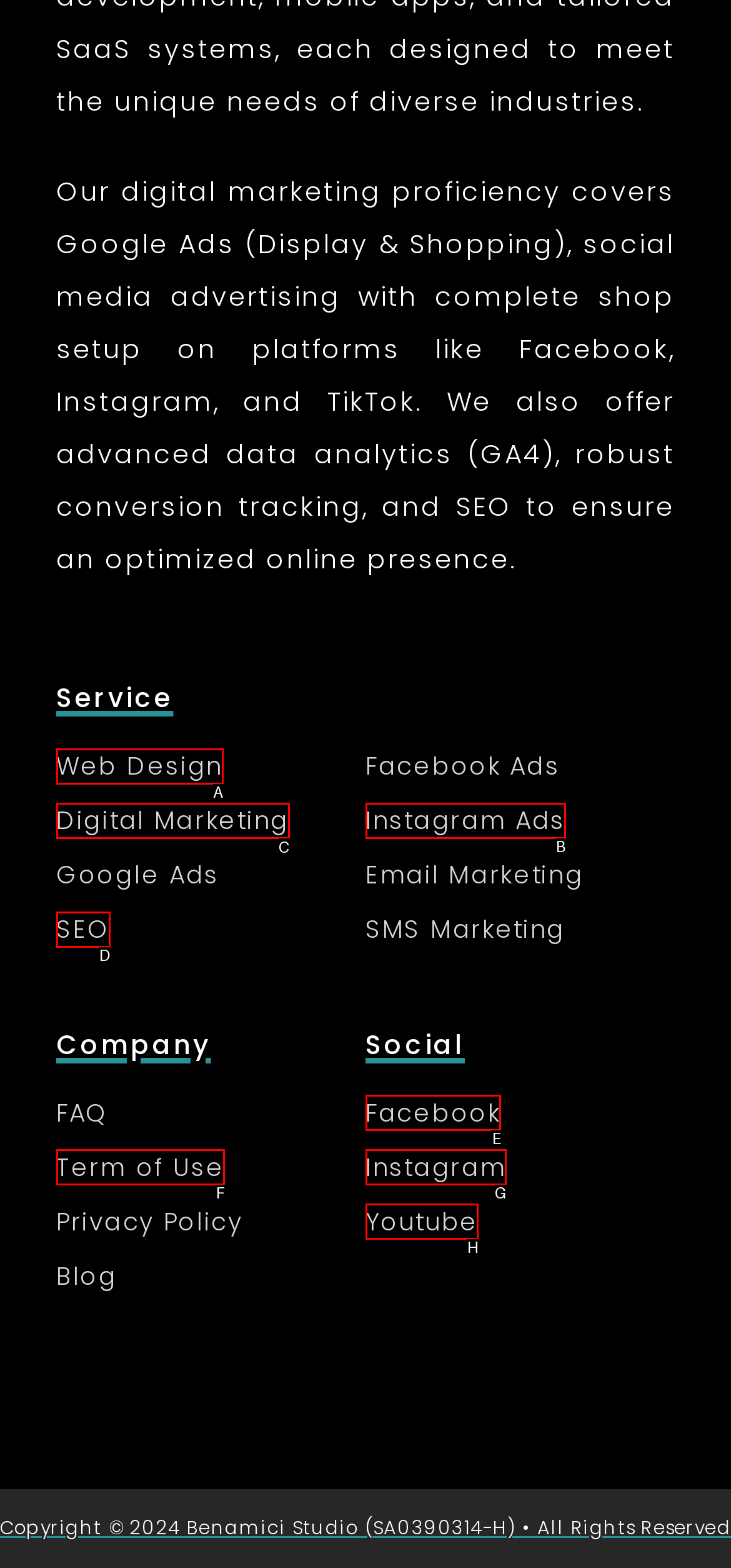Identify the correct UI element to click to follow this instruction: Click on Digital Marketing
Respond with the letter of the appropriate choice from the displayed options.

C